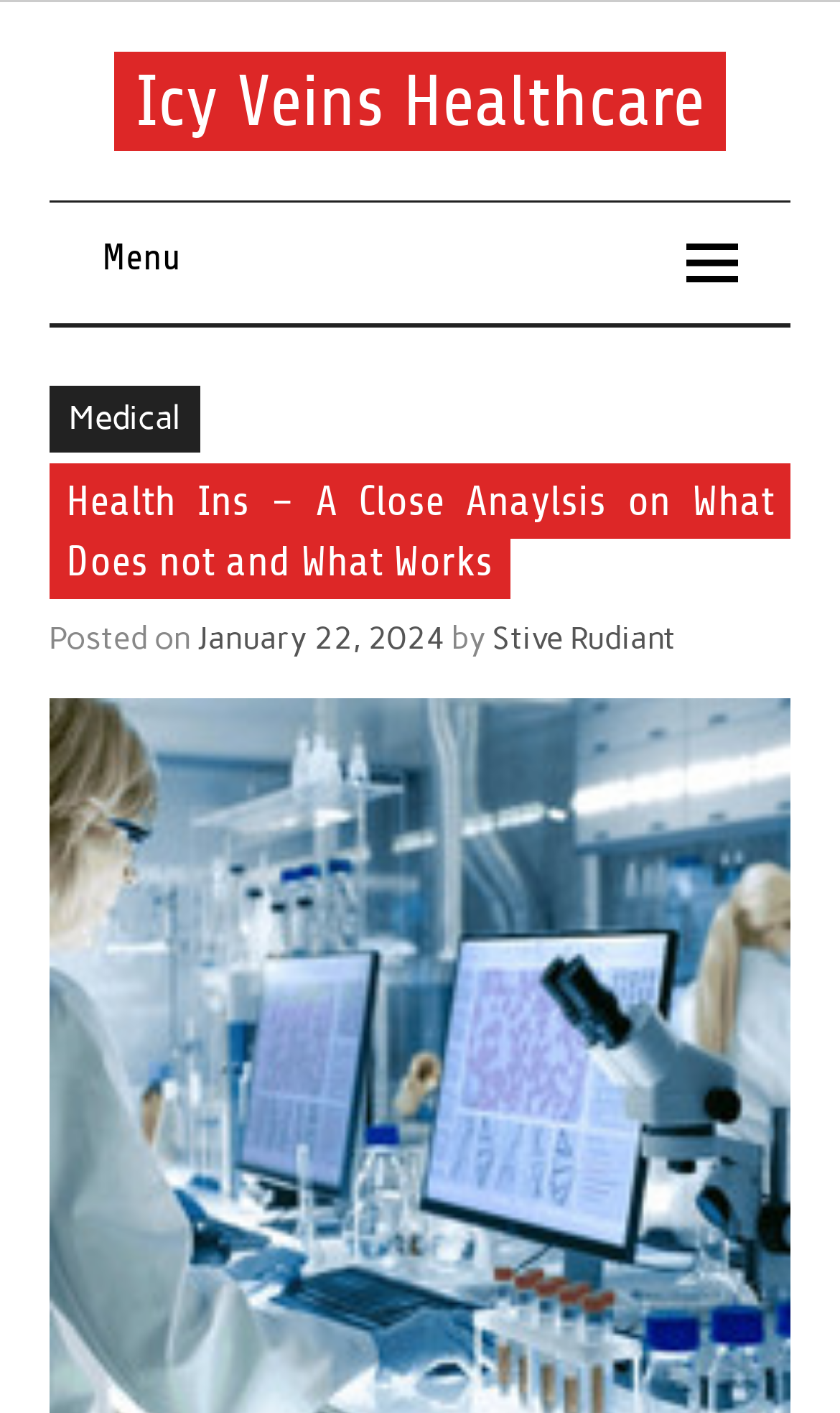Based on the image, please respond to the question with as much detail as possible:
What is the main theme of the website?

The main theme of the website is 'Healthcare' because the website is named 'Icy Veins Healthcare' and the article is about health insurance.